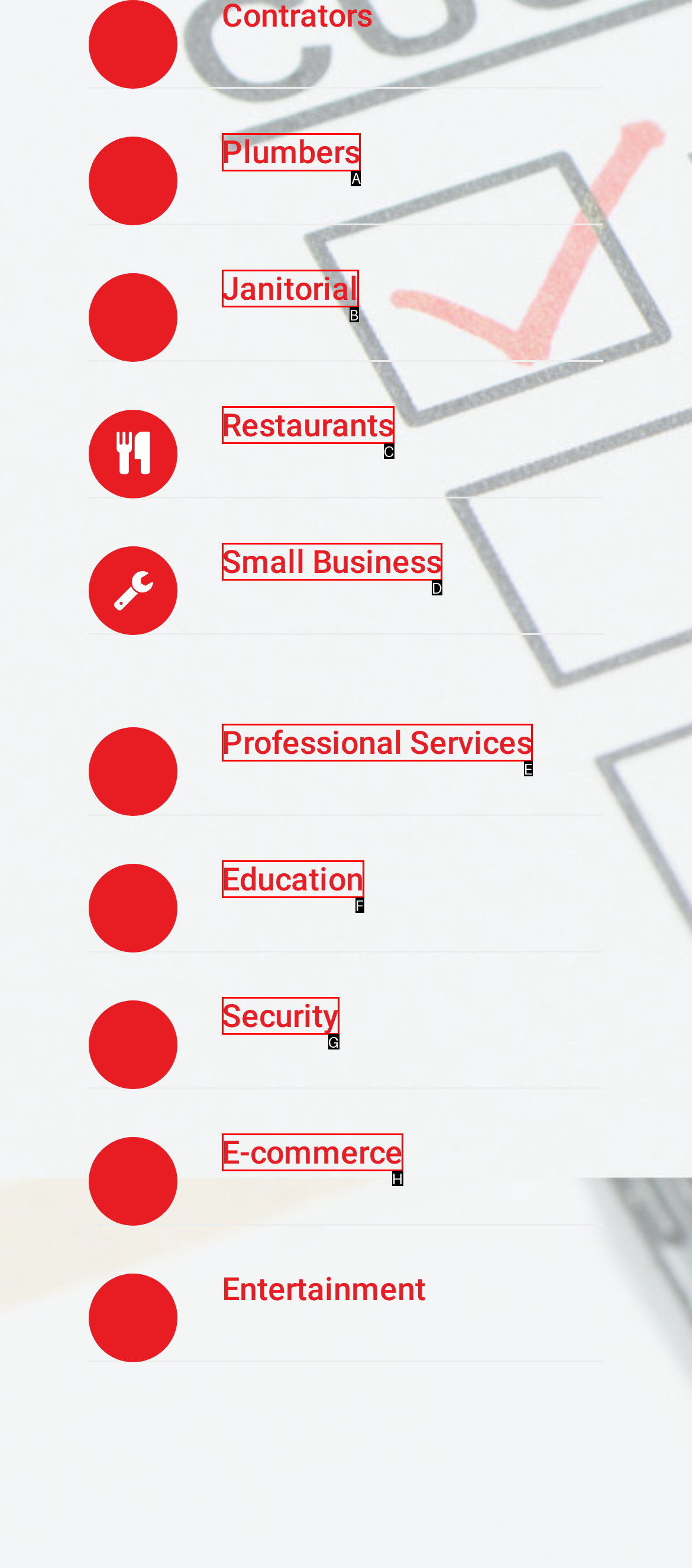Determine the correct UI element to click for this instruction: go to home page. Respond with the letter of the chosen element.

None